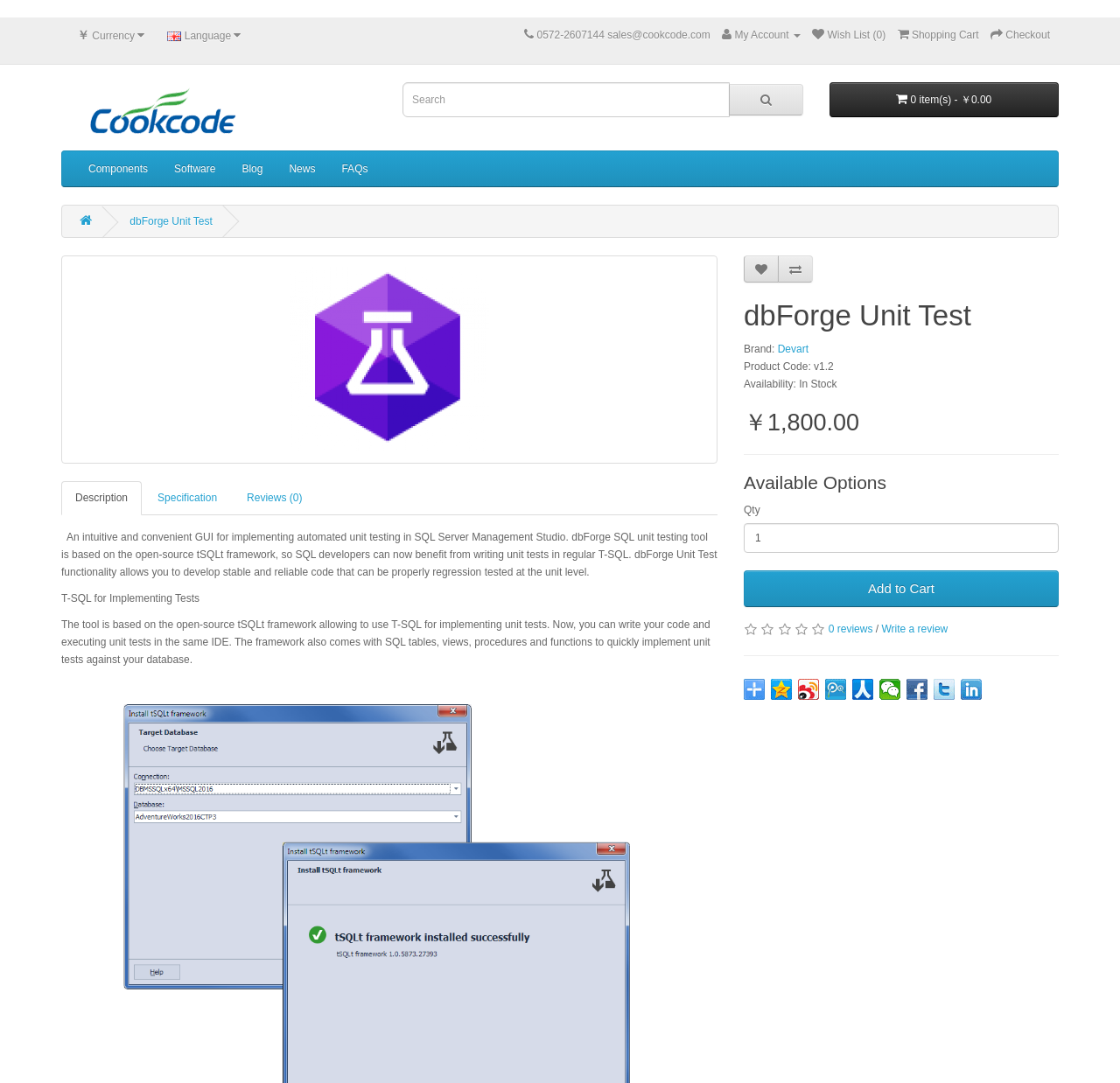Please respond to the question with a concise word or phrase:
What is the brand of the software?

Devart